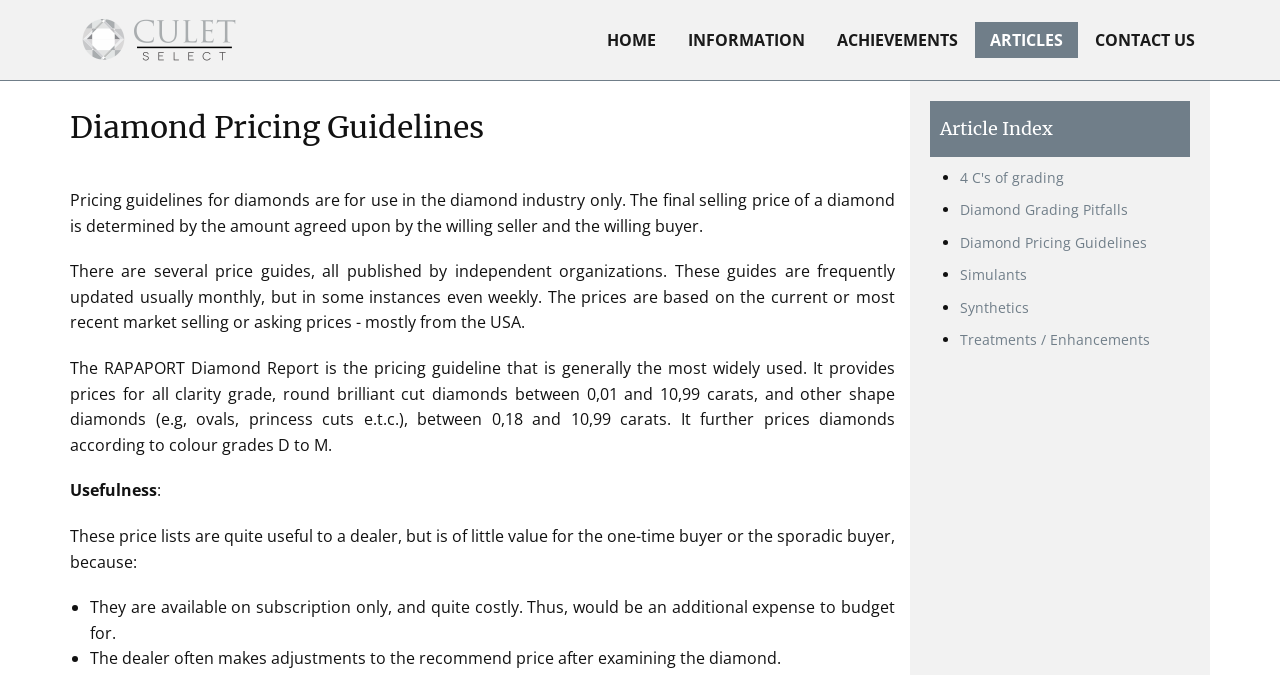Identify the bounding box for the UI element that is described as follows: "Achievements".

[0.642, 0.033, 0.76, 0.086]